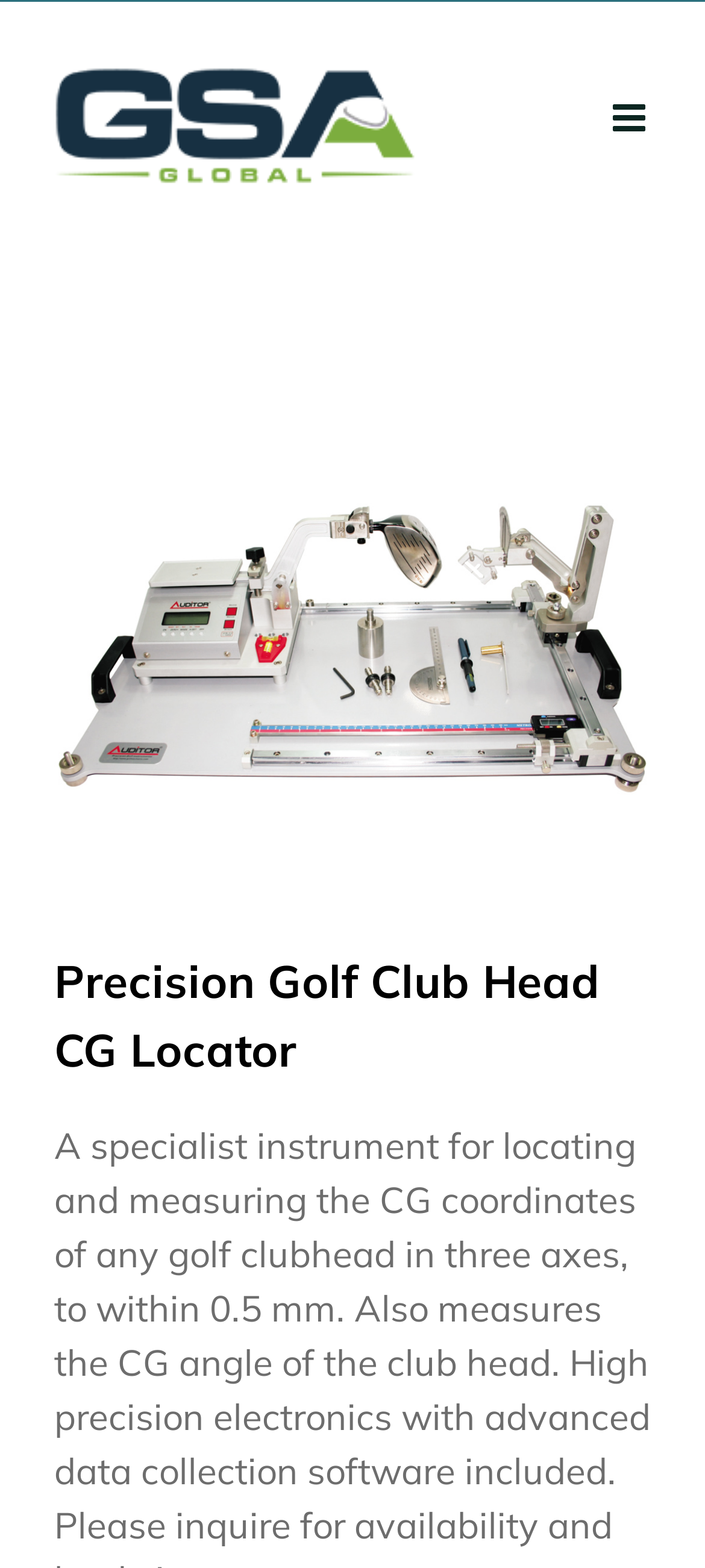Please determine the bounding box coordinates for the UI element described here. Use the format (top-left x, top-left y, bottom-right x, bottom-right y) with values bounded between 0 and 1: aria-label="Precision-Golf-Club-Head-CG-Locator-2"

[0.077, 0.22, 0.923, 0.249]